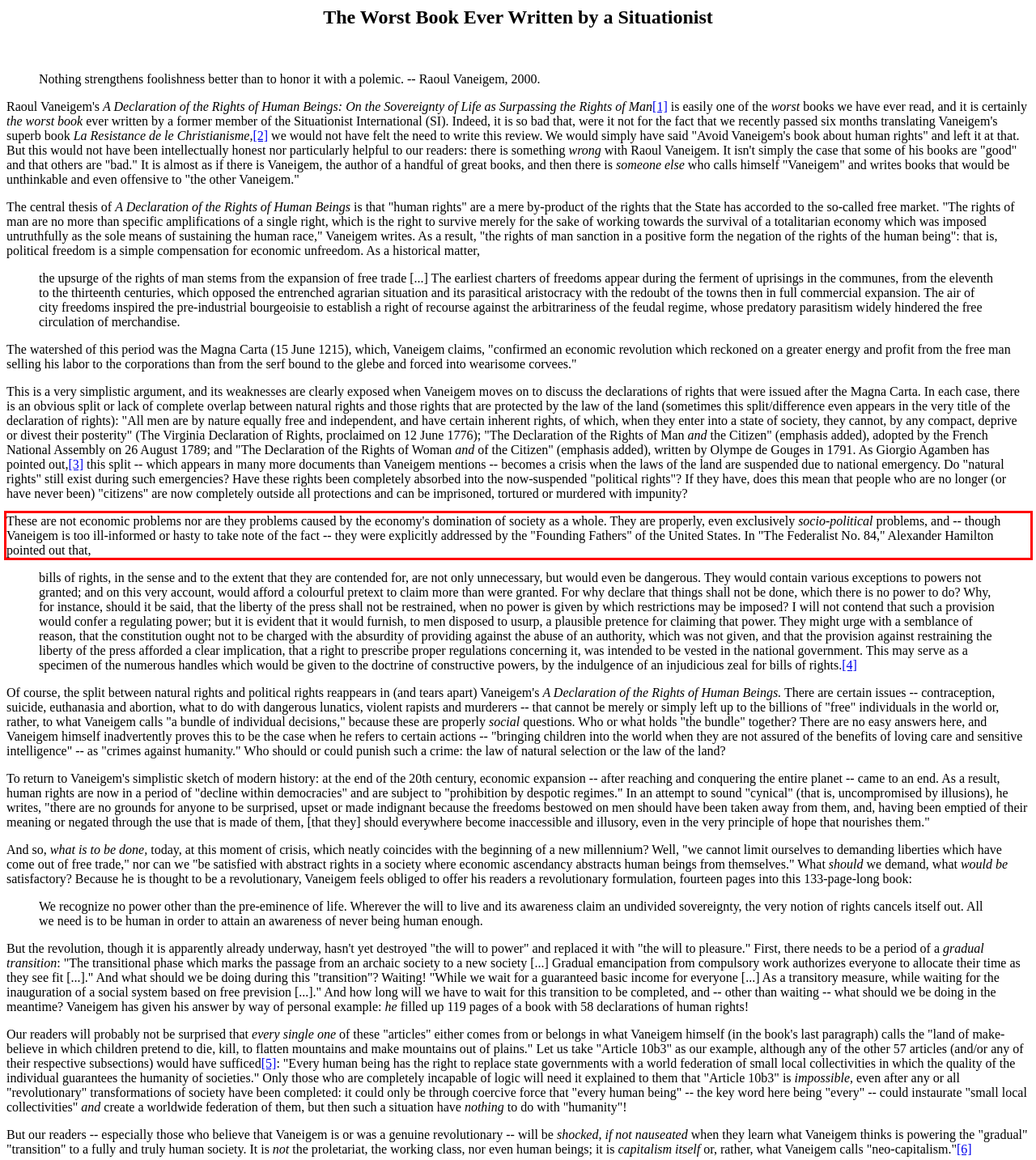Given a screenshot of a webpage with a red bounding box, please identify and retrieve the text inside the red rectangle.

These are not economic problems nor are they problems caused by the economy's domination of society as a whole. They are properly, even exclusively socio-political problems, and -- though Vaneigem is too ill-informed or hasty to take note of the fact -- they were explicitly addressed by the "Founding Fathers" of the United States. In "The Federalist No. 84," Alexander Hamilton pointed out that,